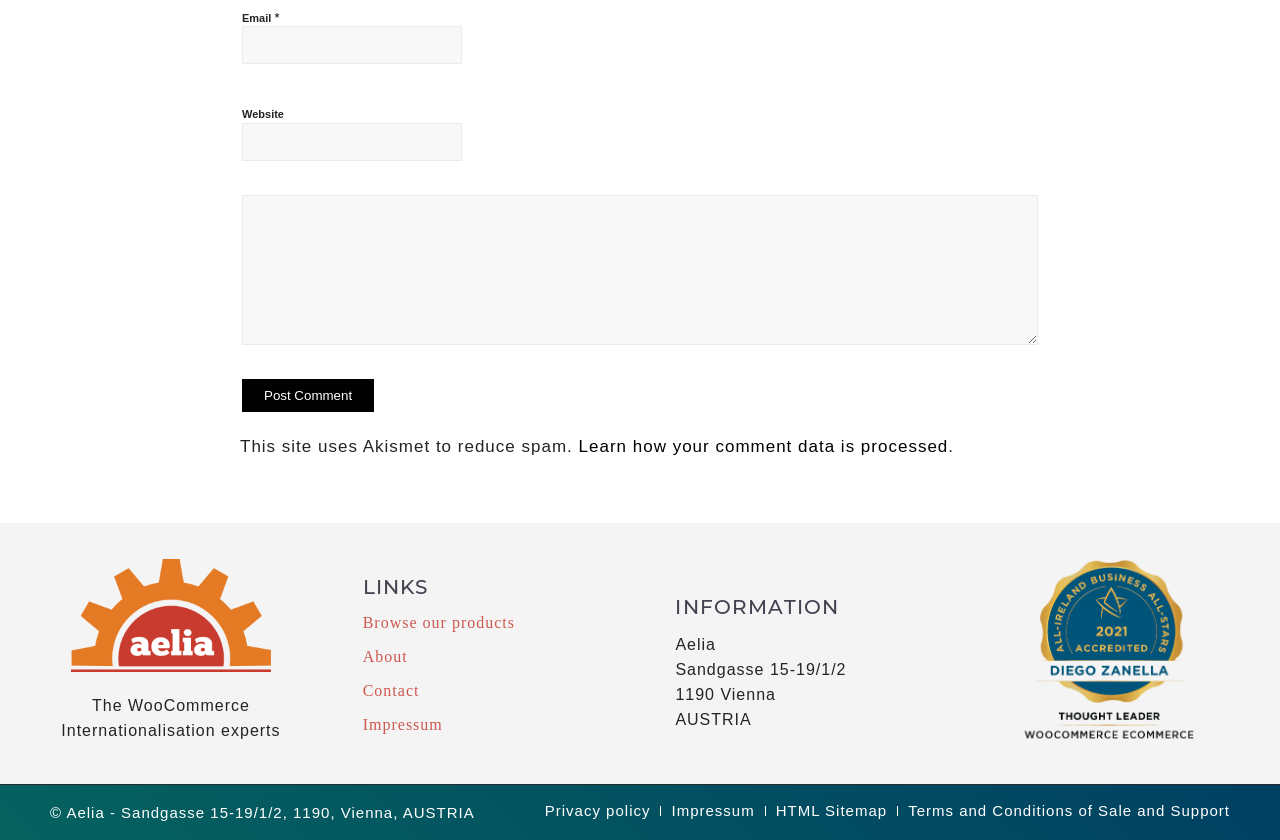Please locate the bounding box coordinates of the element that needs to be clicked to achieve the following instruction: "Browse our products". The coordinates should be four float numbers between 0 and 1, i.e., [left, top, right, bottom].

[0.283, 0.722, 0.472, 0.762]